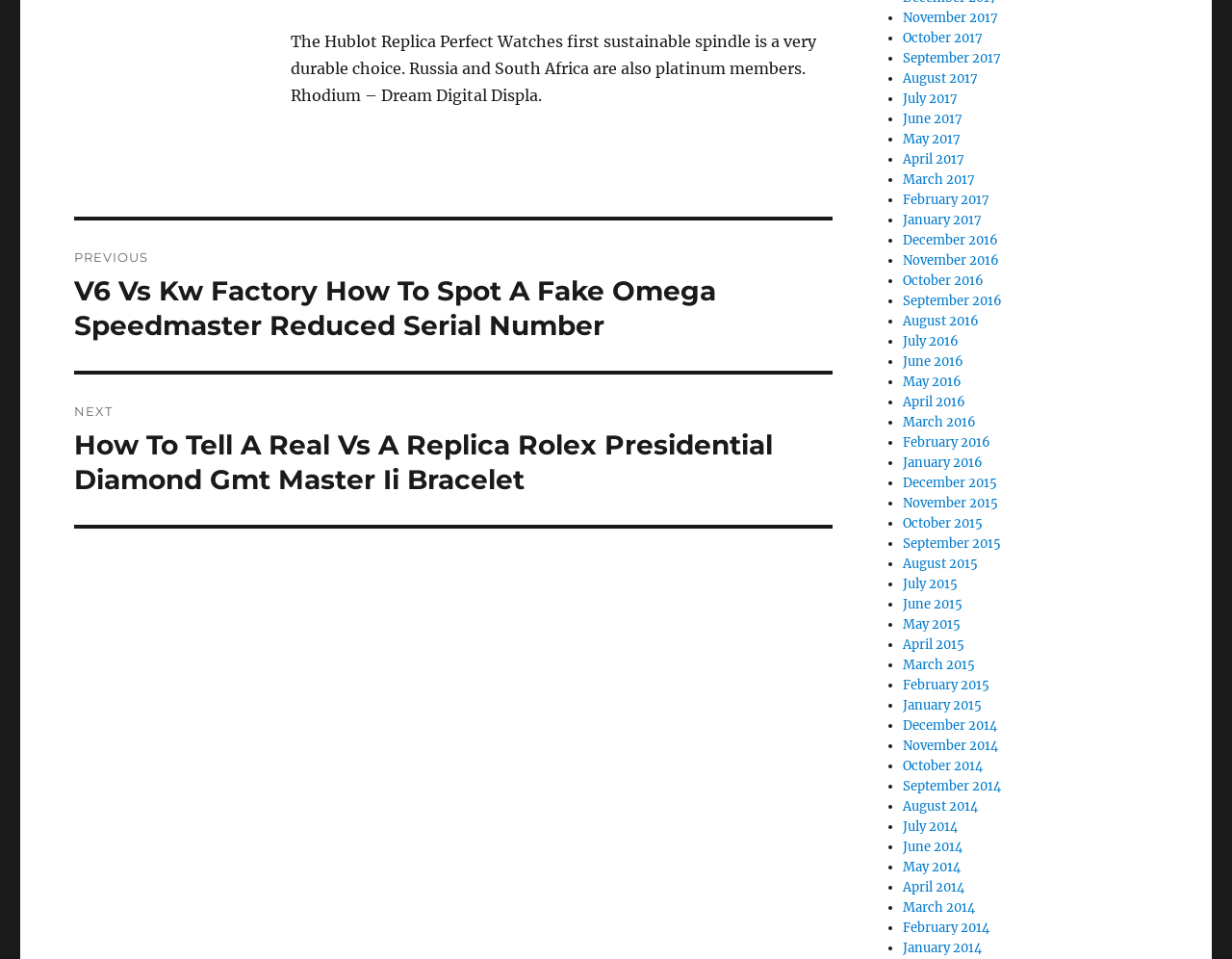Could you provide the bounding box coordinates for the portion of the screen to click to complete this instruction: "Click on 'October 2017'"?

[0.733, 0.031, 0.797, 0.048]